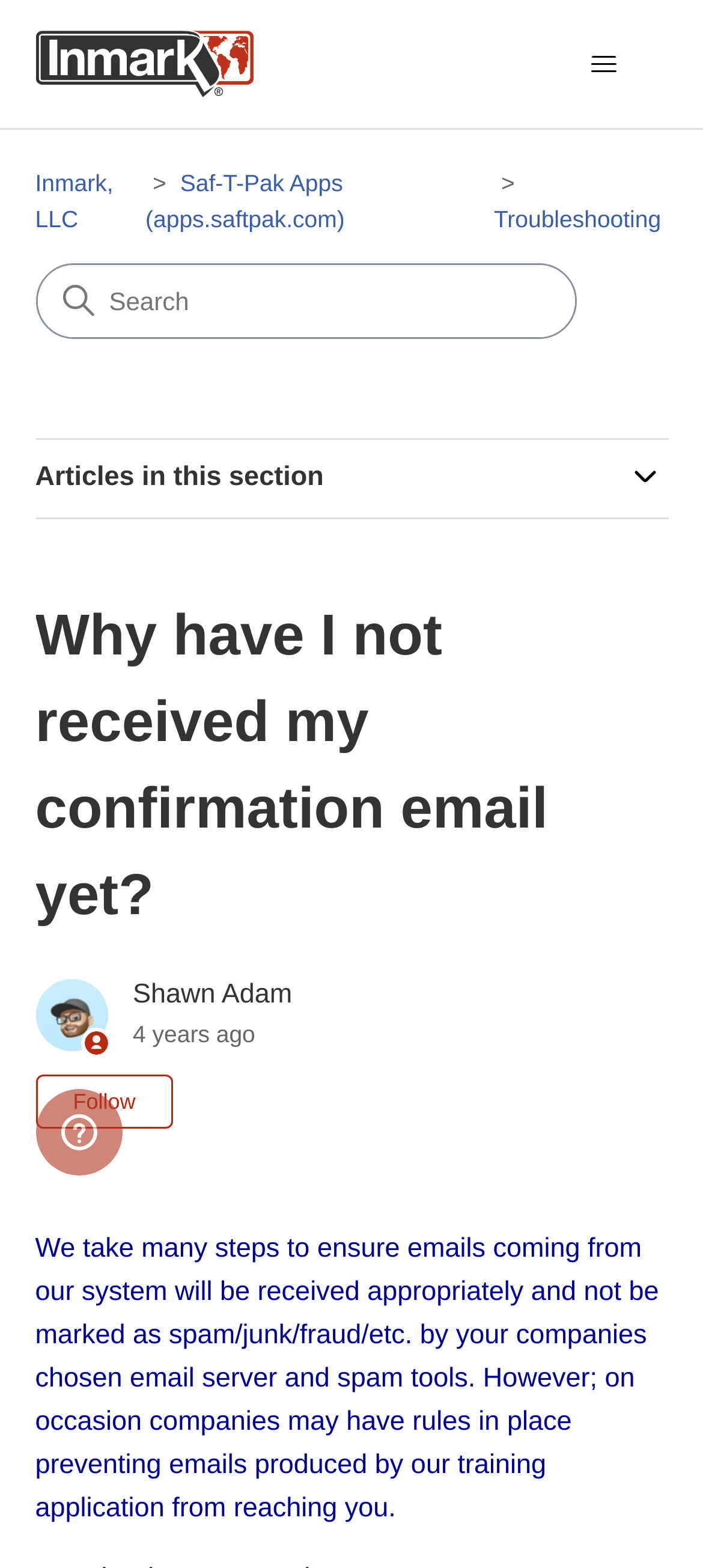Please identify the bounding box coordinates of the clickable area that will allow you to execute the instruction: "Follow Article".

[0.05, 0.685, 0.247, 0.72]